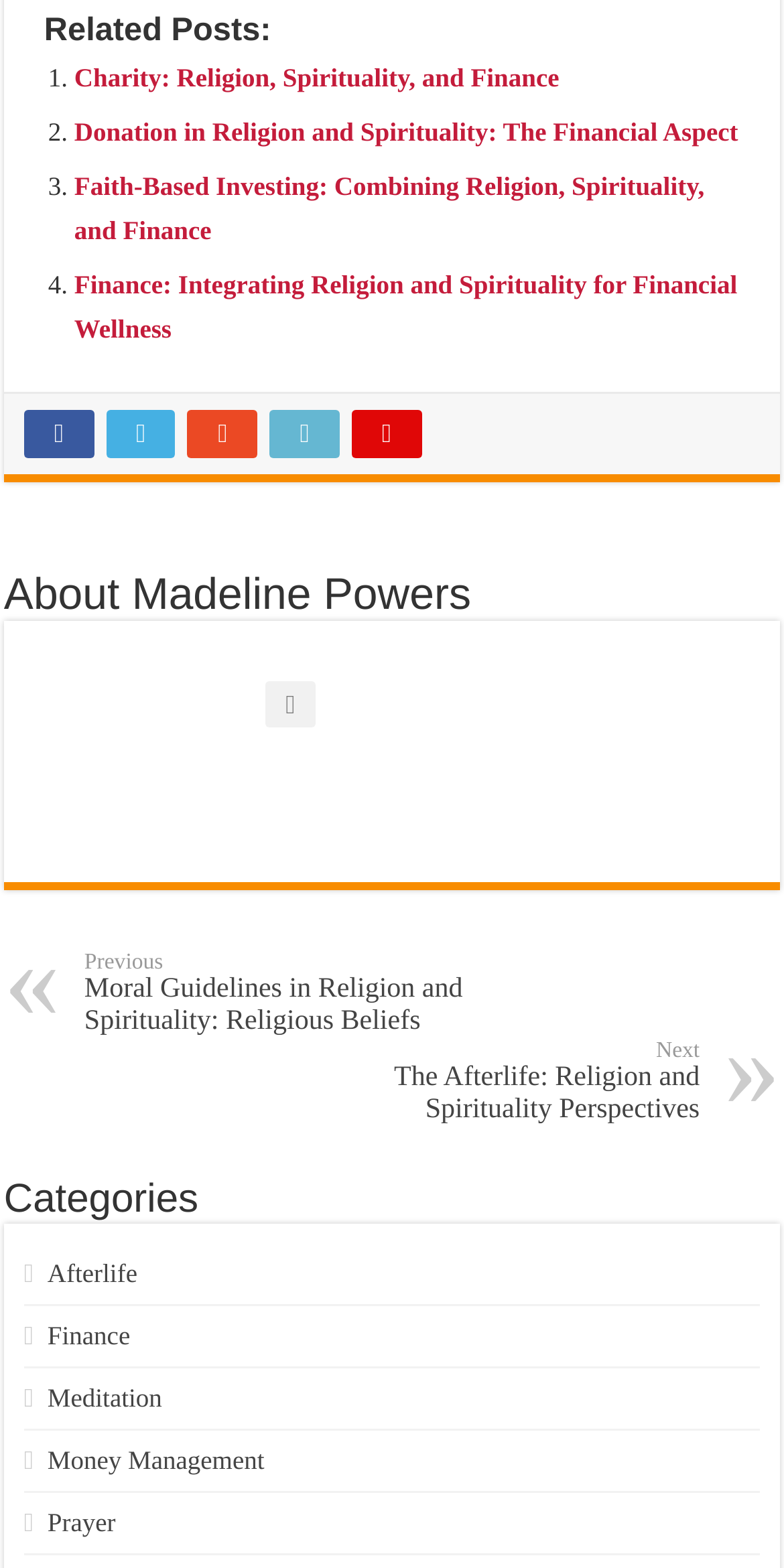Give a one-word or one-phrase response to the question:
What is the name of the author?

Madeline Powers